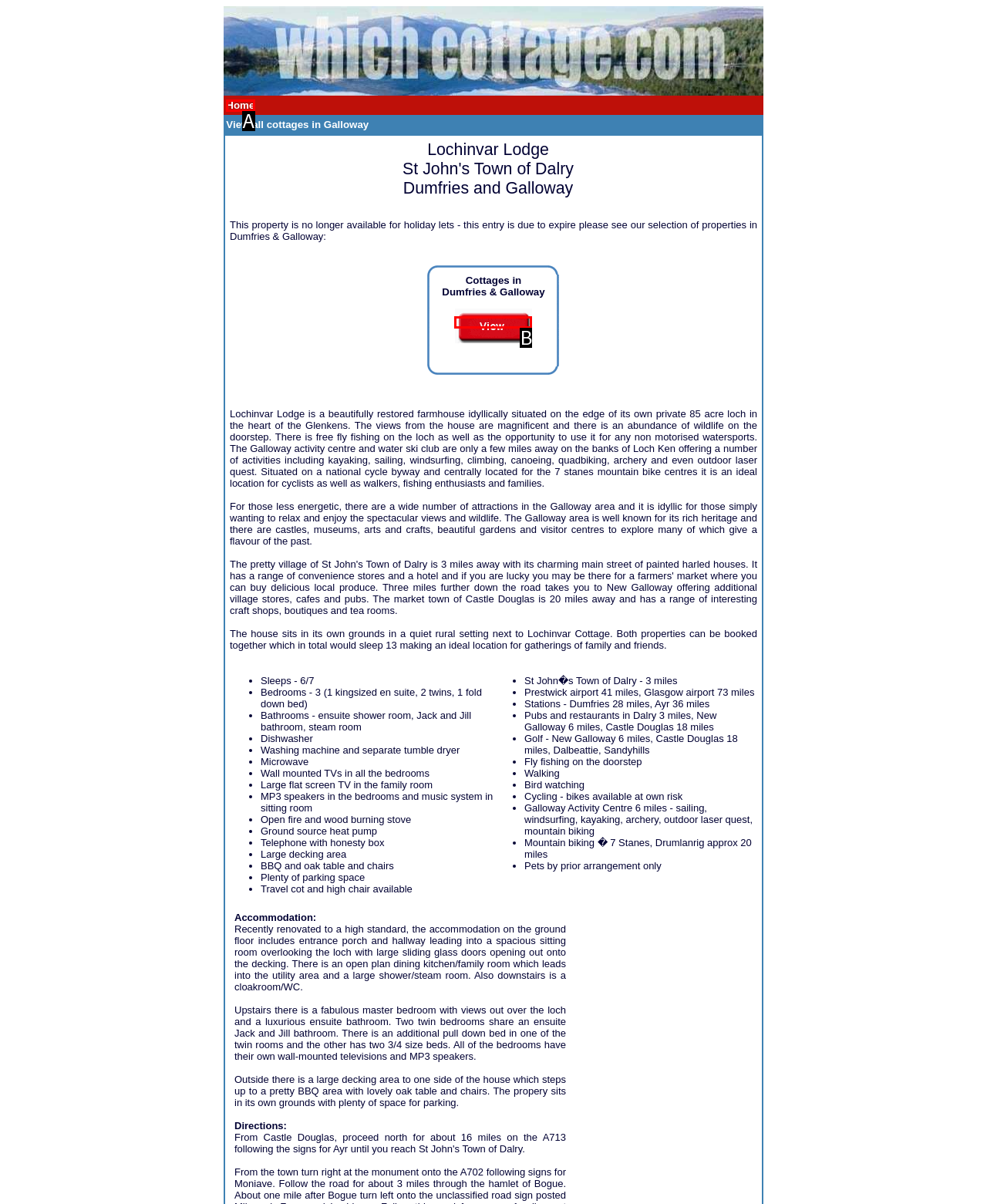Determine which option aligns with the description: title="Holiday cottages in Galloway". Provide the letter of the chosen option directly.

B